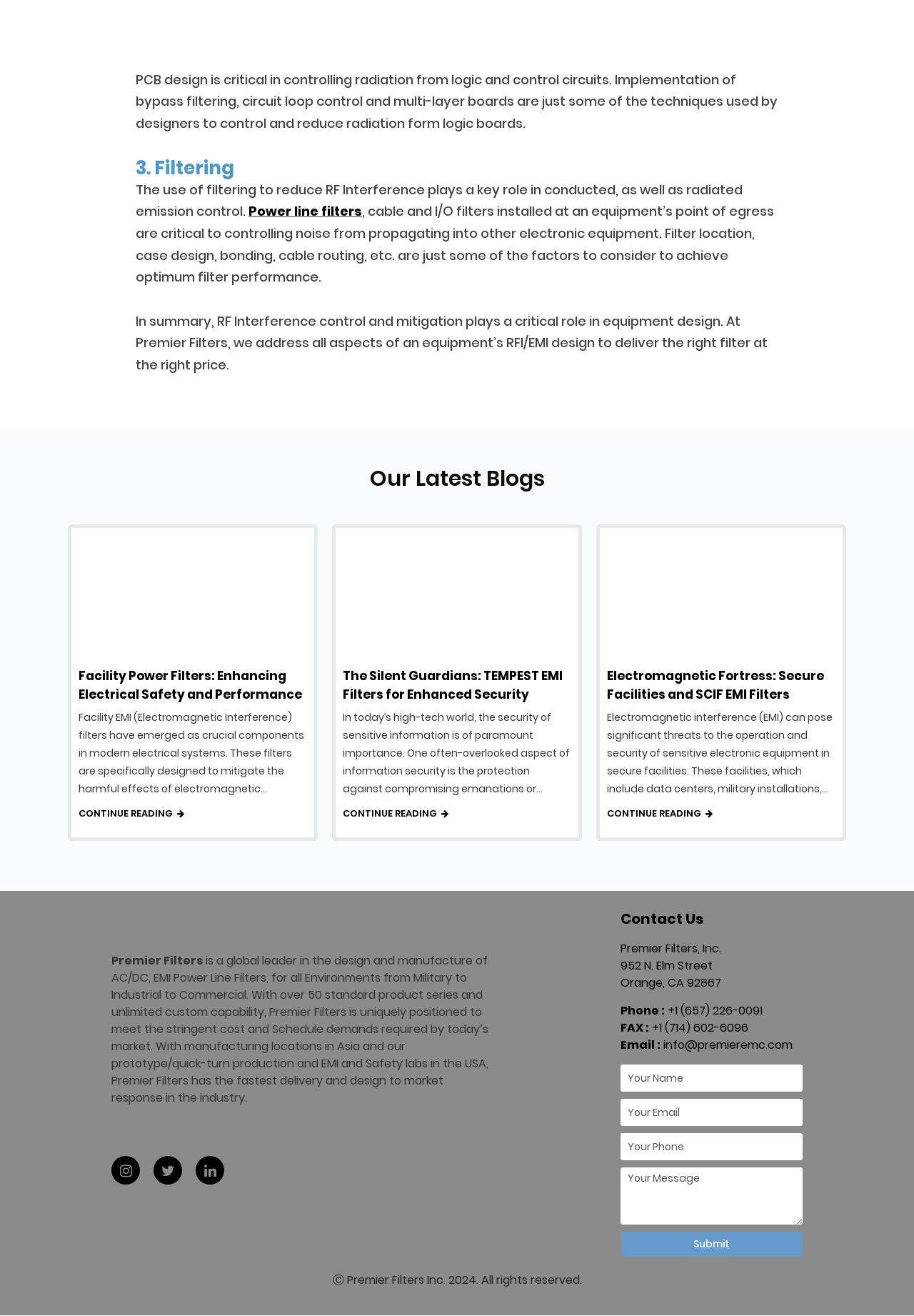What is the purpose of Facility EMI filters?
Look at the image and respond with a one-word or short phrase answer.

mitigate electromagnetic interference